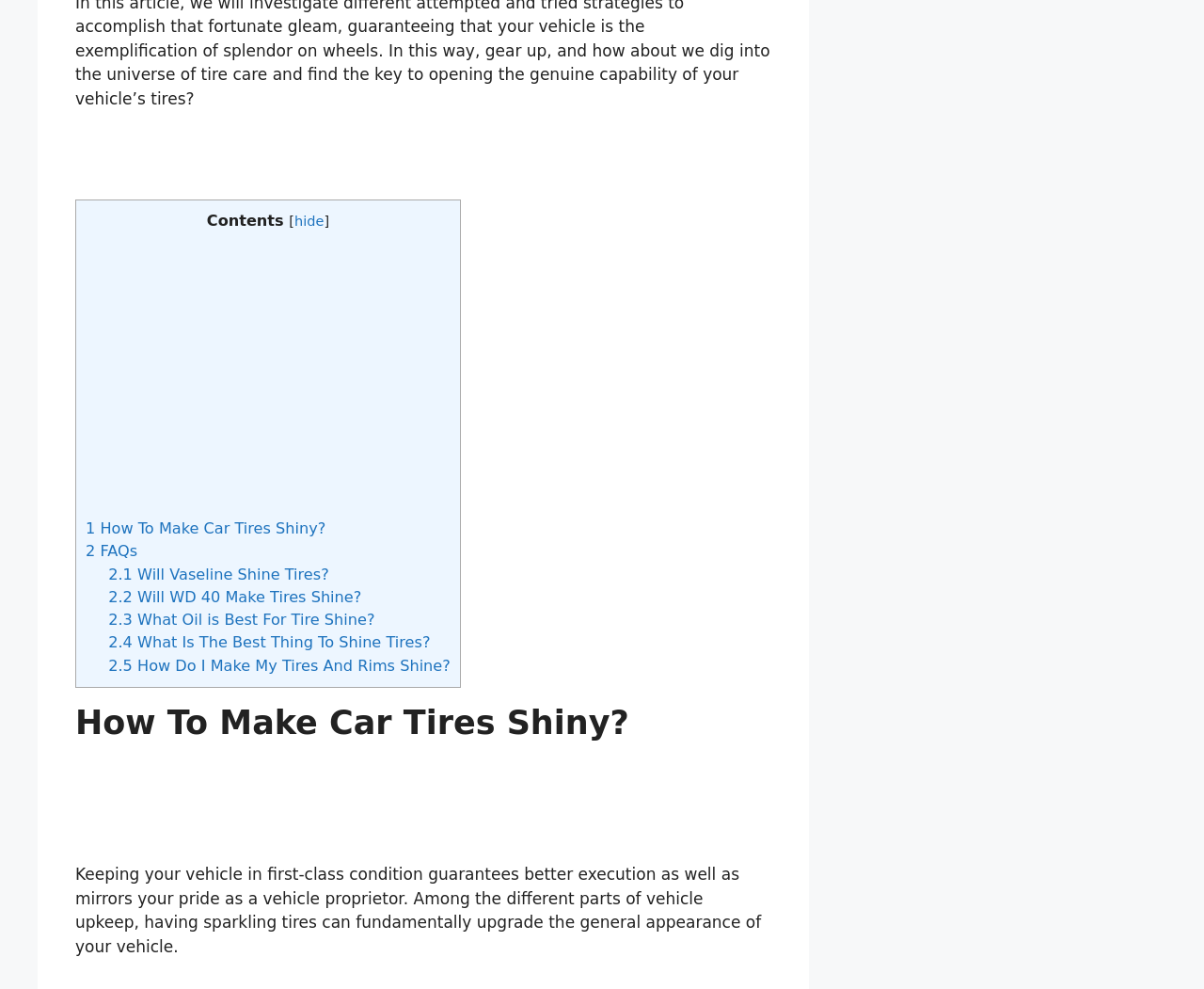Kindly determine the bounding box coordinates for the area that needs to be clicked to execute this instruction: "Click on 'hide'".

[0.245, 0.216, 0.269, 0.231]